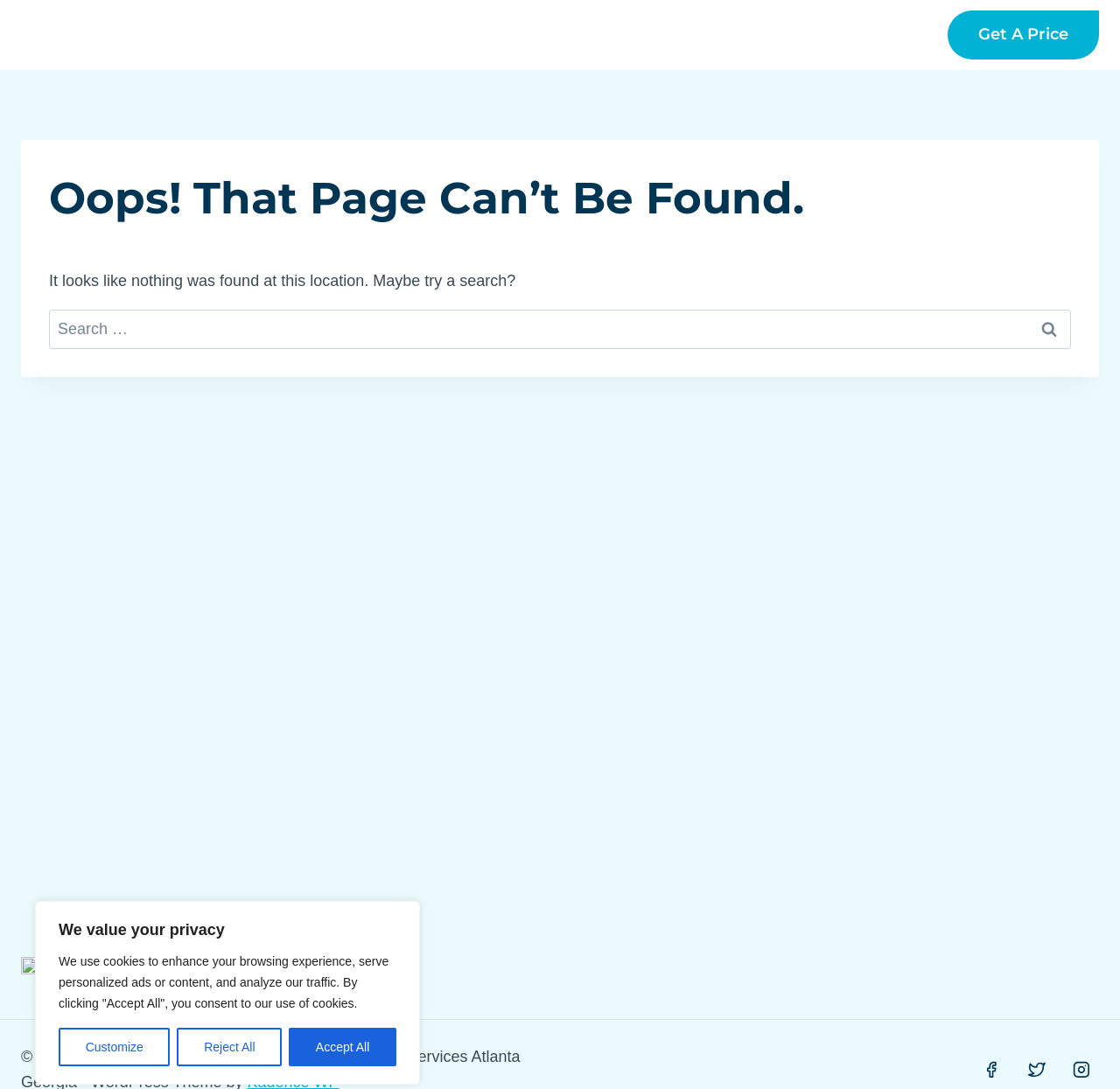Can you find the bounding box coordinates for the UI element given this description: "UAV"? Provide the coordinates as four float numbers between 0 and 1: [left, top, right, bottom].

None